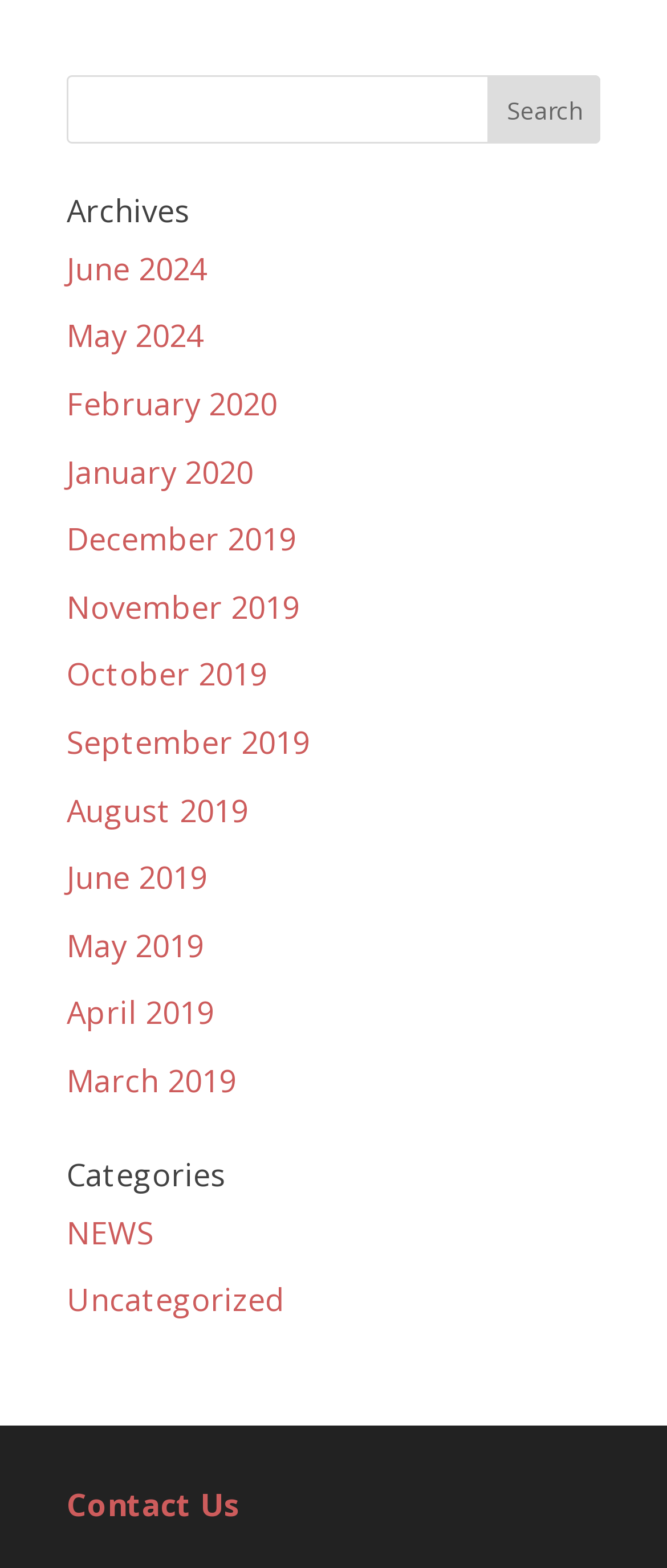Find the bounding box coordinates for the UI element that matches this description: "NEWS".

[0.1, 0.772, 0.231, 0.799]